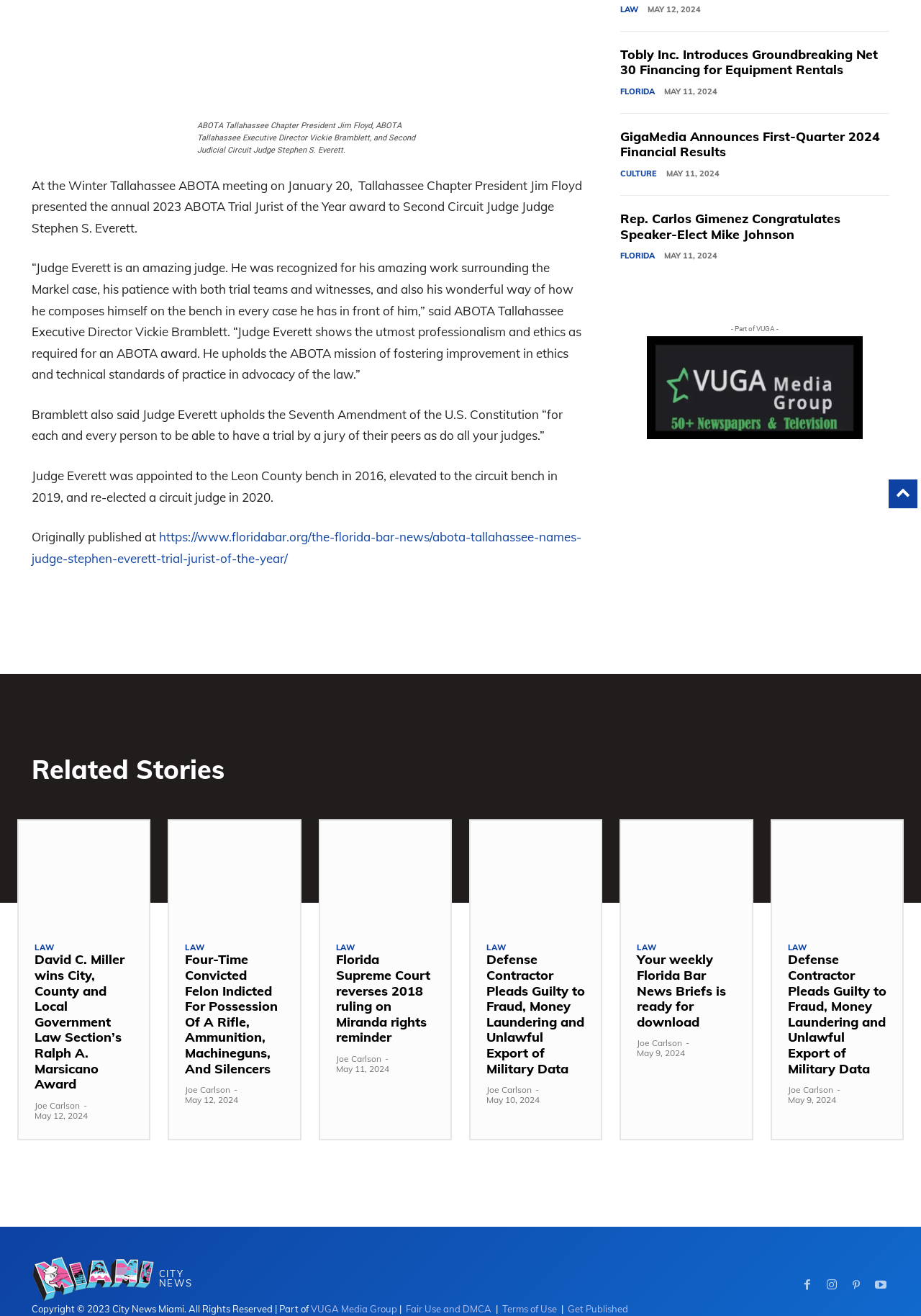Please locate the UI element described by "Fair Use and DMCA" and provide its bounding box coordinates.

[0.441, 0.99, 0.534, 0.999]